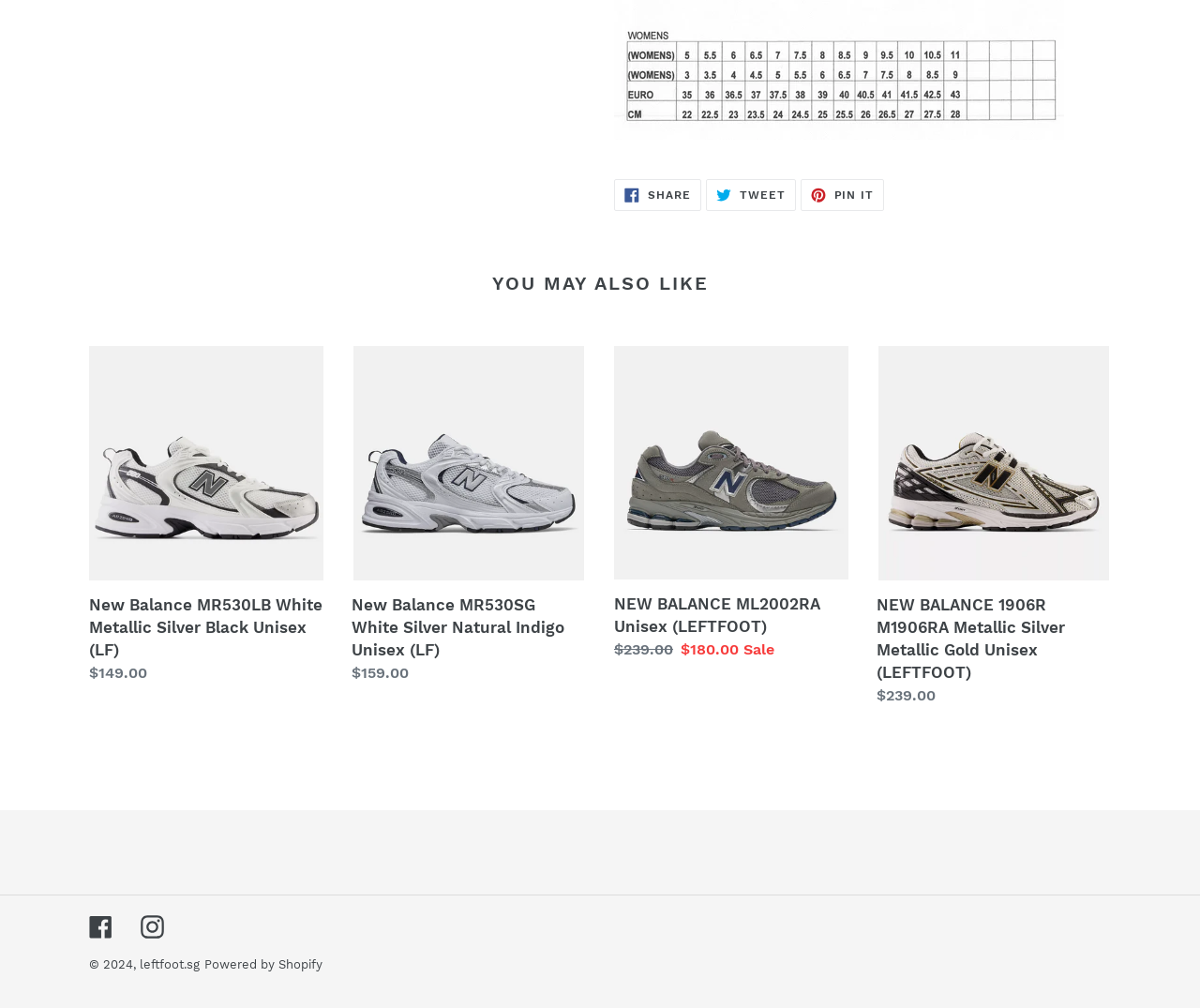Locate the bounding box coordinates of the element that should be clicked to fulfill the instruction: "View product details of New Balance MR530LB".

[0.074, 0.343, 0.27, 0.679]